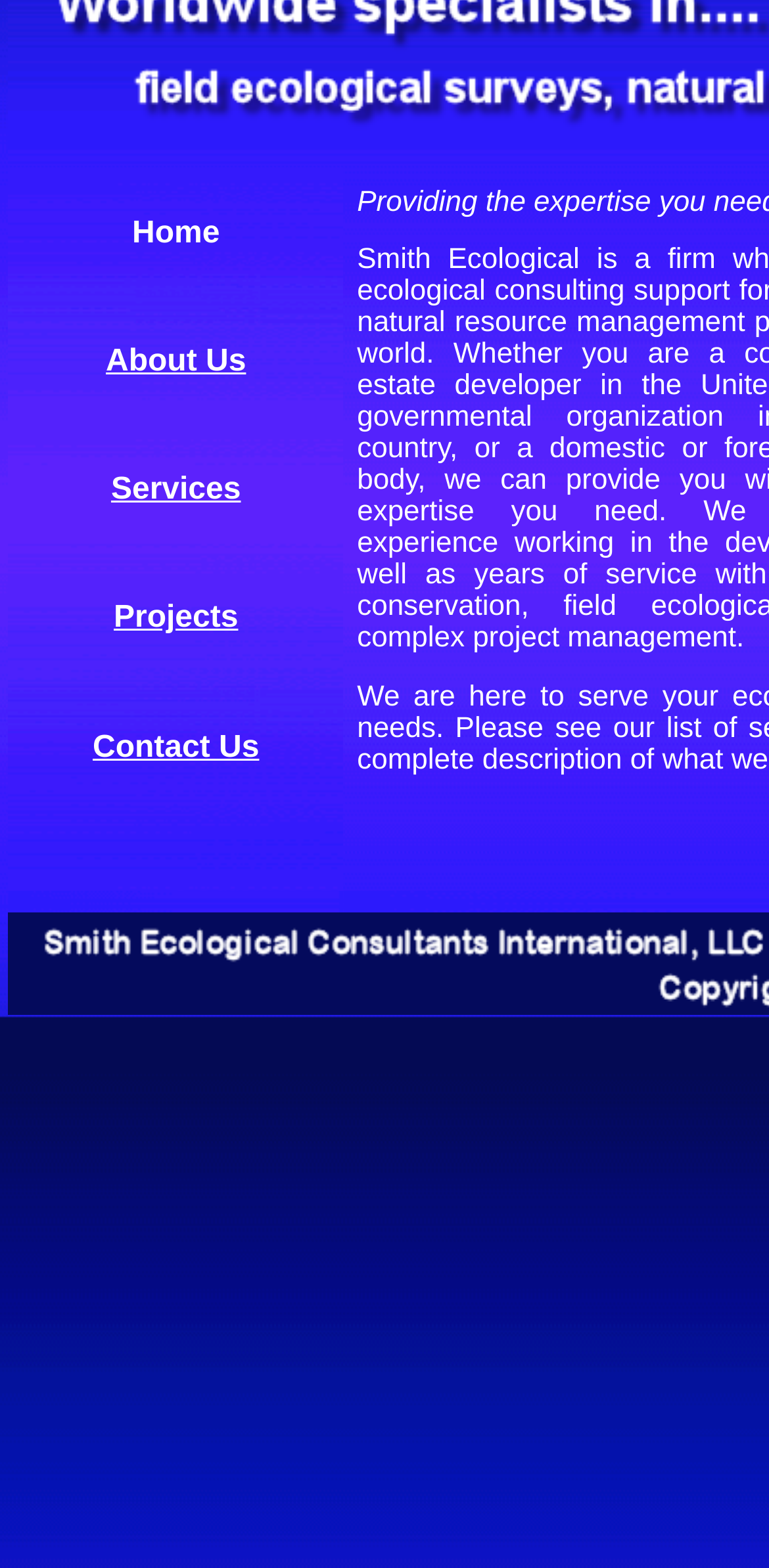Please determine the bounding box coordinates for the UI element described here. Use the format (top-left x, top-left y, bottom-right x, bottom-right y) with values bounded between 0 and 1: About Us

[0.138, 0.22, 0.32, 0.241]